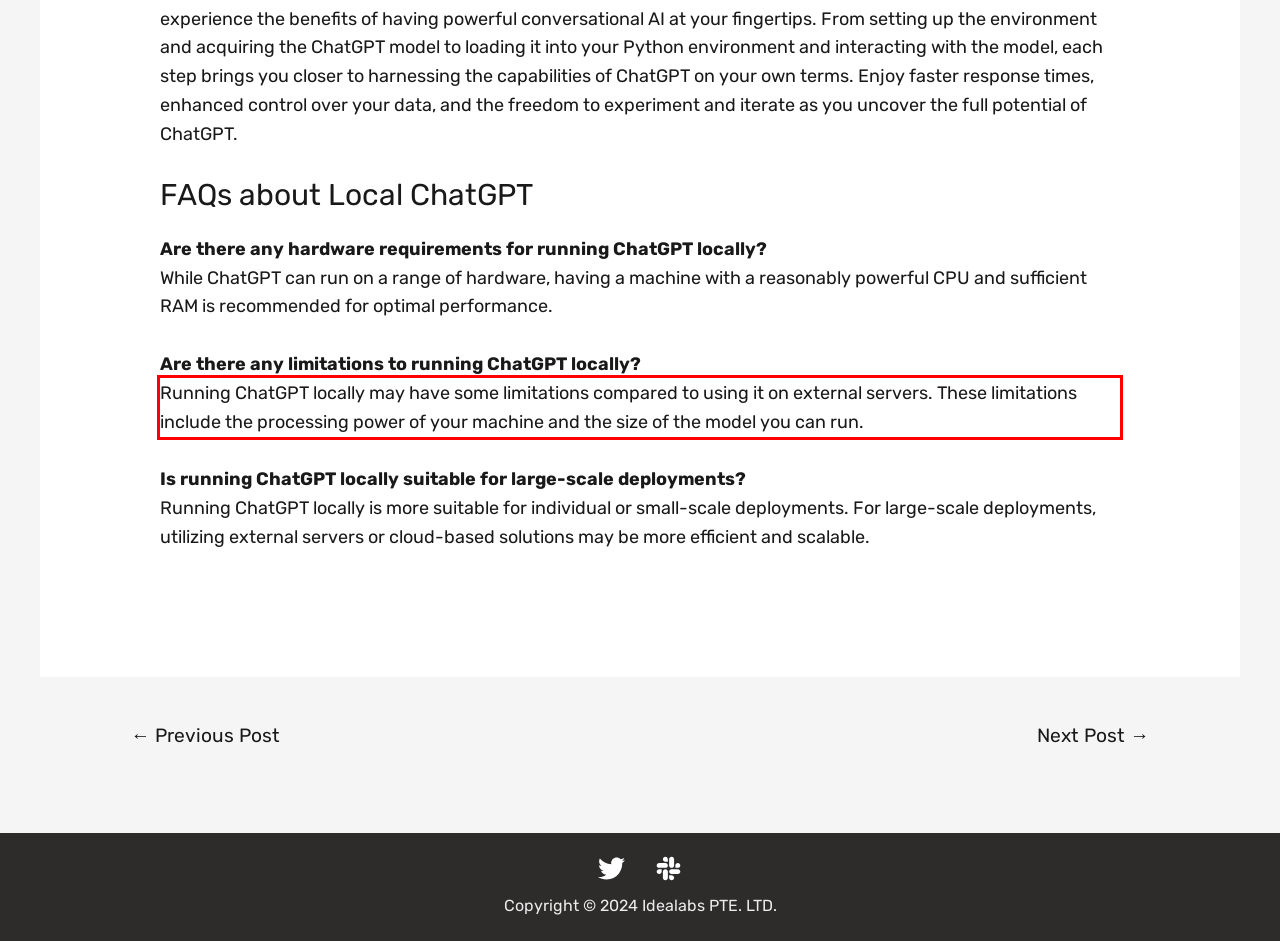Given a screenshot of a webpage with a red bounding box, extract the text content from the UI element inside the red bounding box.

Running ChatGPT locally may have some limitations compared to using it on external servers. These limitations include the processing power of your machine and the size of the model you can run.